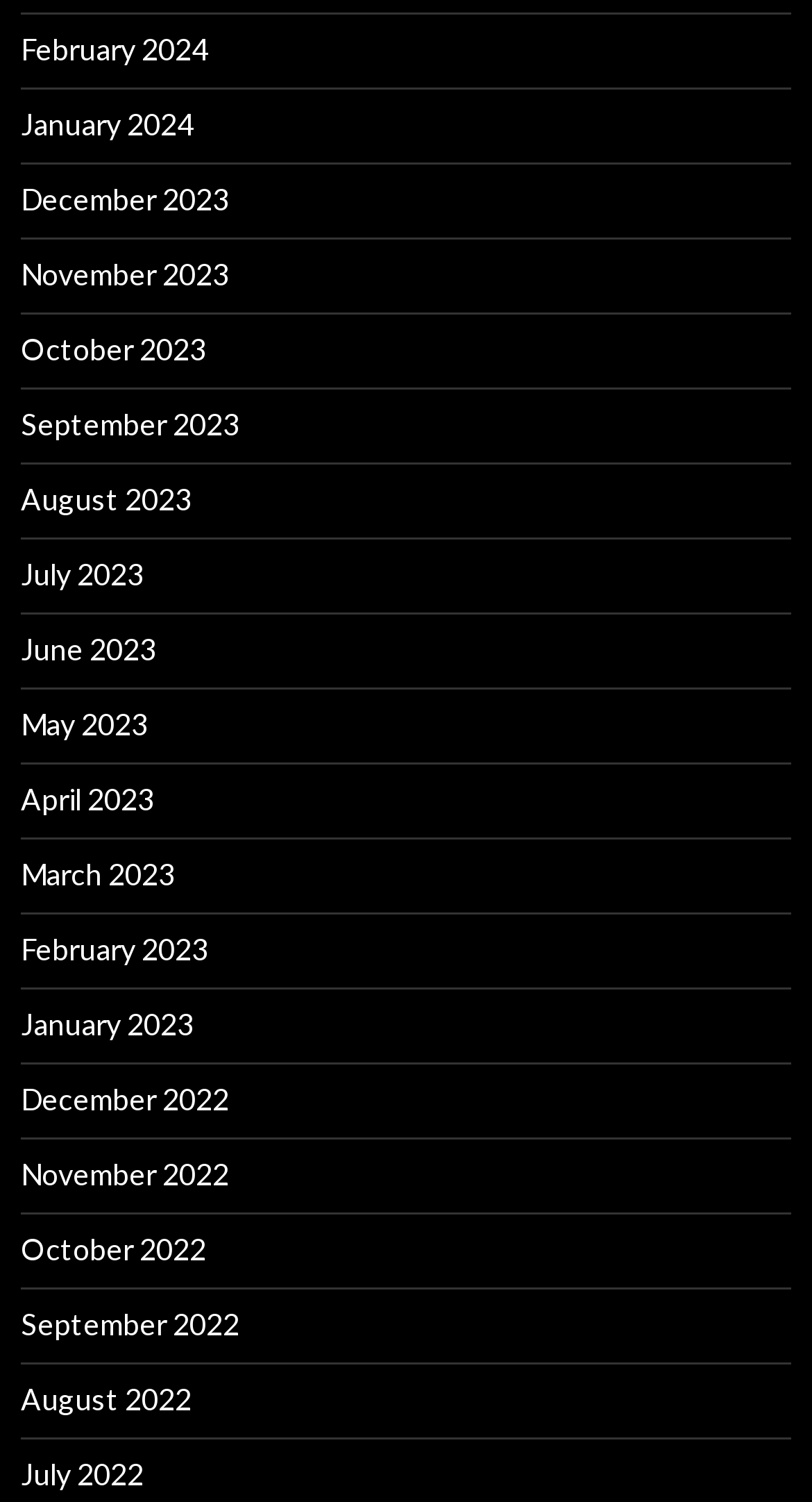Determine the bounding box coordinates of the clickable element to achieve the following action: 'View February 2024'. Provide the coordinates as four float values between 0 and 1, formatted as [left, top, right, bottom].

[0.026, 0.021, 0.256, 0.044]